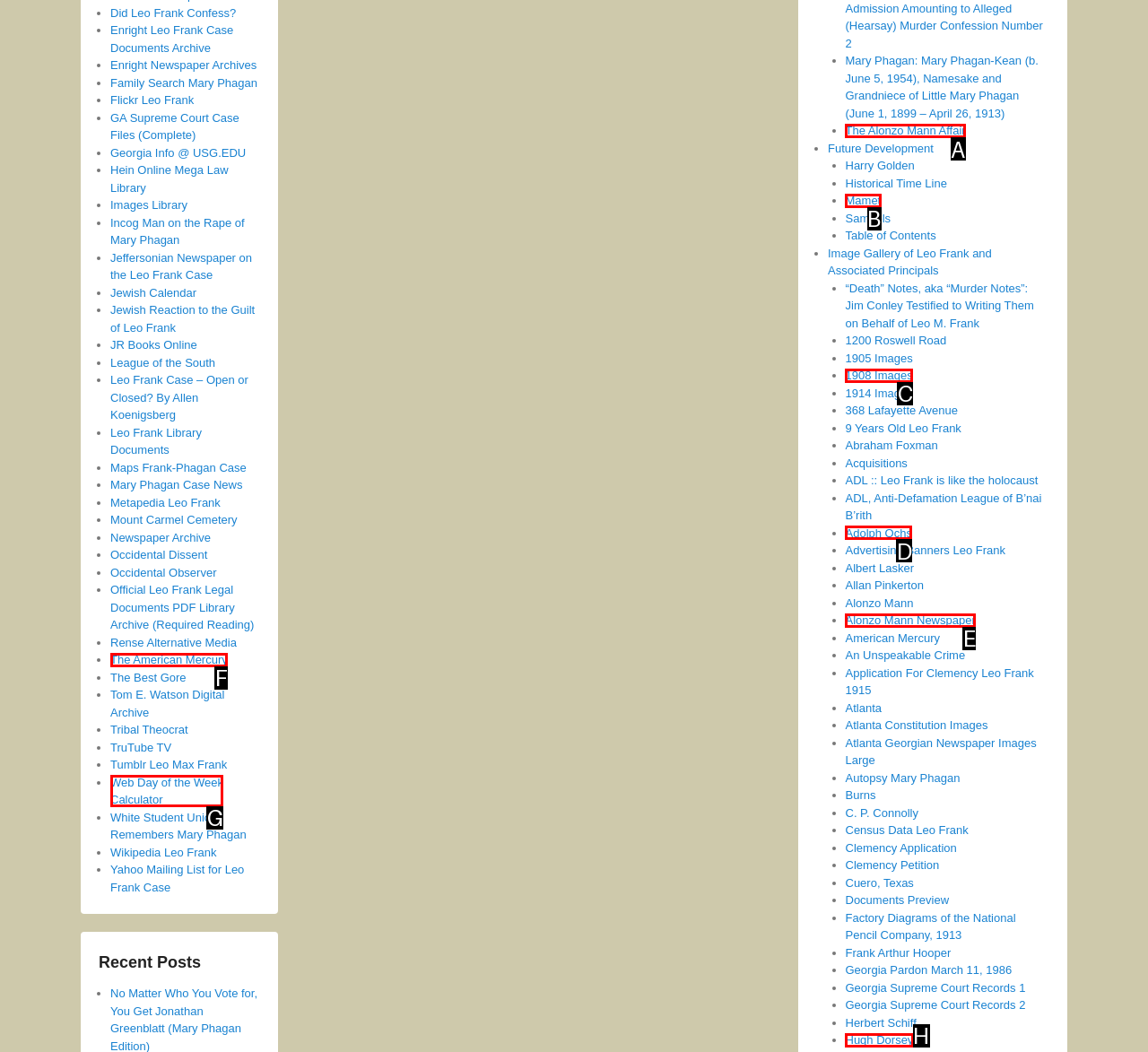Which option should be clicked to execute the following task: View The Alonzo Mann Affair? Respond with the letter of the selected option.

A